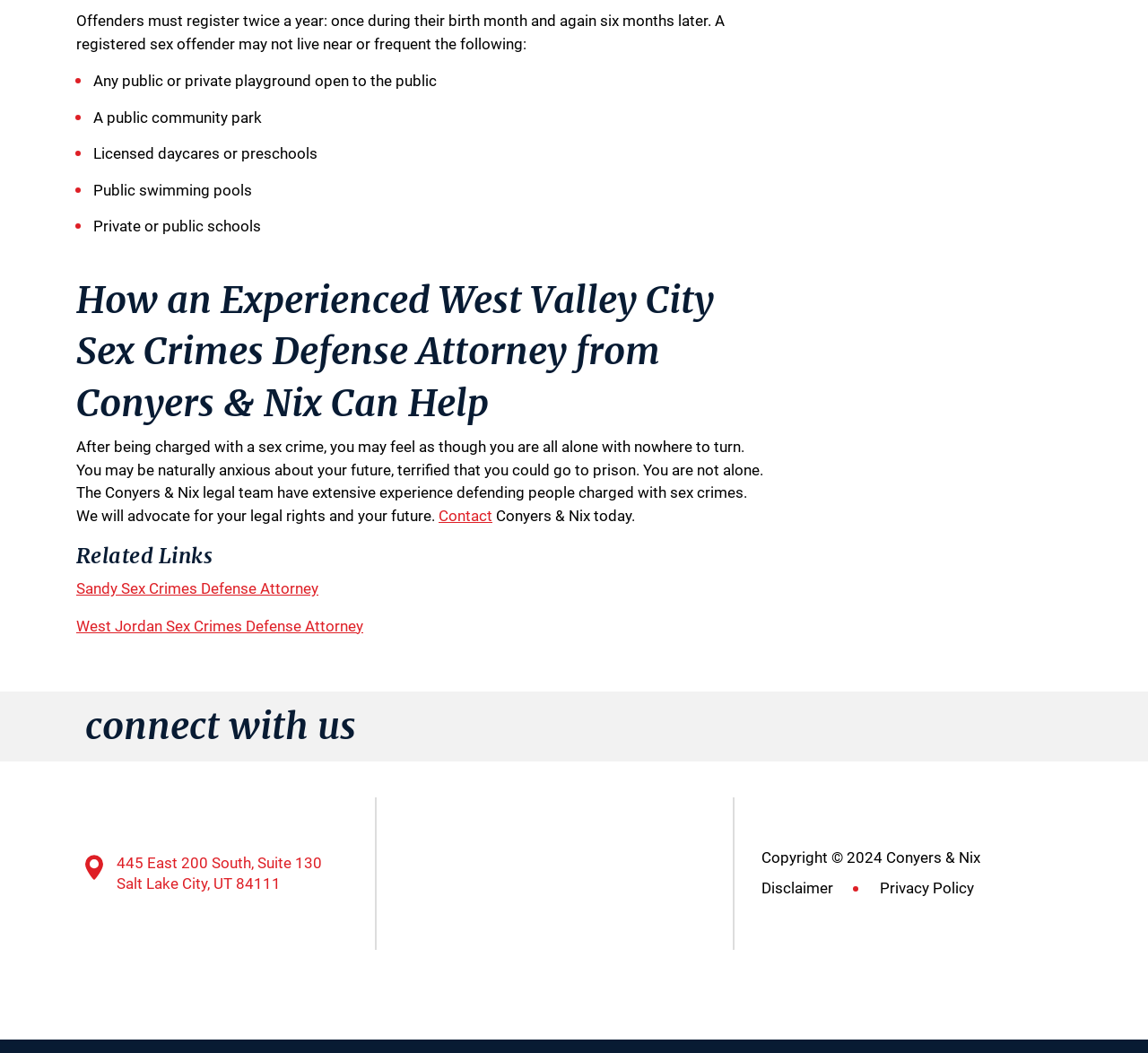Based on the element description: "Sandy Sex Crimes Defense Attorney", identify the bounding box coordinates for this UI element. The coordinates must be four float numbers between 0 and 1, listed as [left, top, right, bottom].

[0.066, 0.55, 0.277, 0.568]